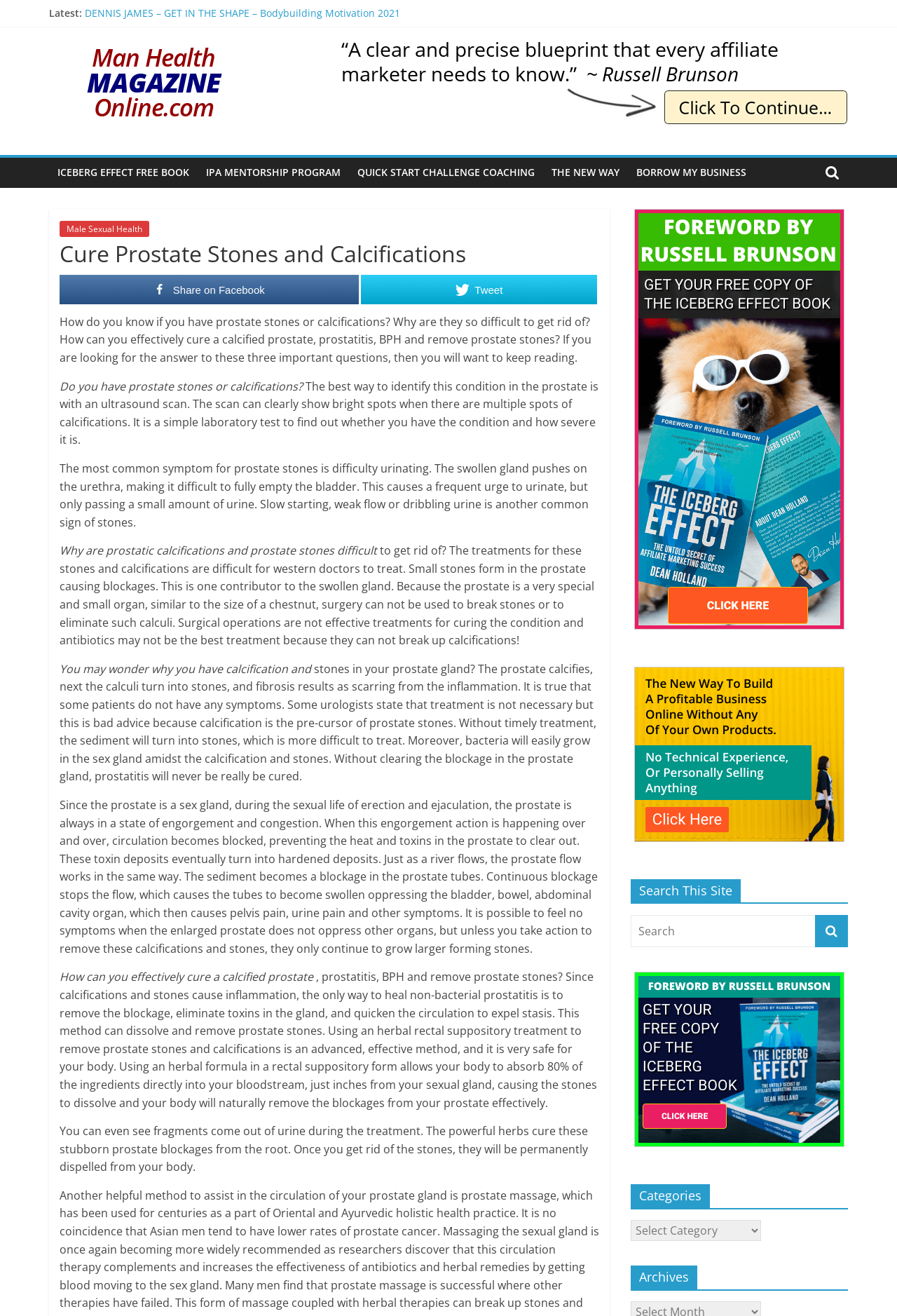Using the webpage screenshot, locate the HTML element that fits the following description and provide its bounding box: "Accept all".

None